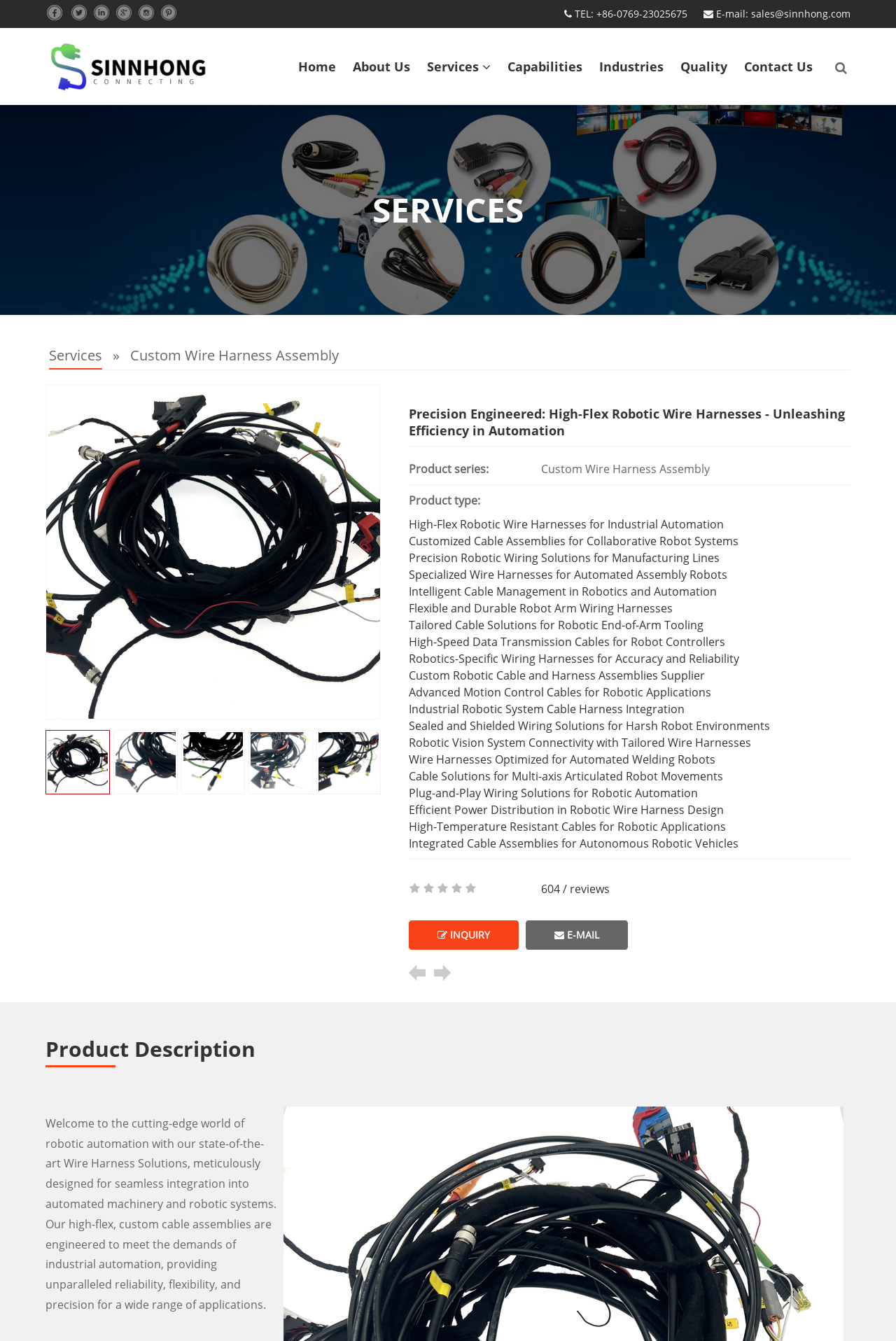Determine the bounding box coordinates of the clickable element to achieve the following action: 'Click the 'Services' link'. Provide the coordinates as four float values between 0 and 1, formatted as [left, top, right, bottom].

[0.416, 0.139, 0.584, 0.173]